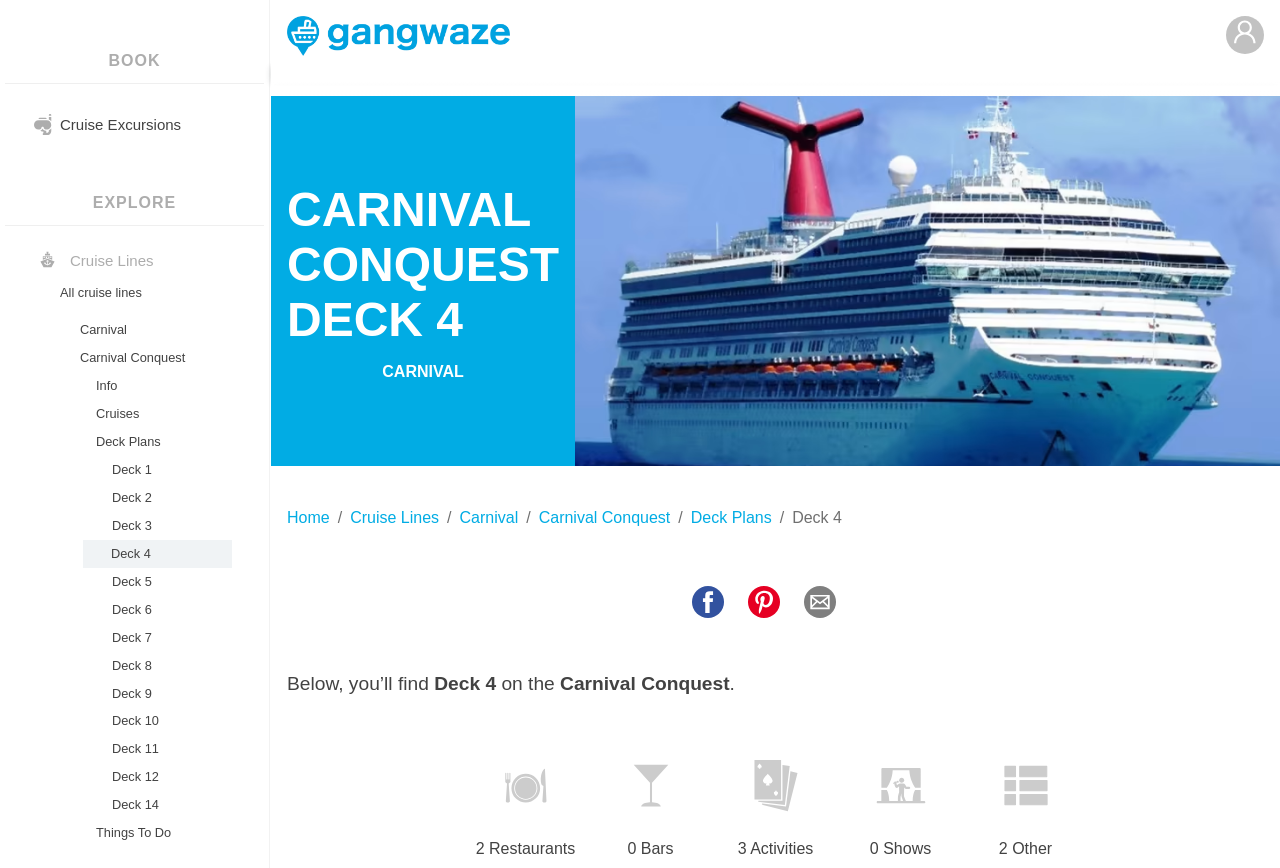Can you identify the bounding box coordinates of the clickable region needed to carry out this instruction: 'Share on Facebook'? The coordinates should be four float numbers within the range of 0 to 1, stated as [left, top, right, bottom].

[0.54, 0.675, 0.565, 0.712]